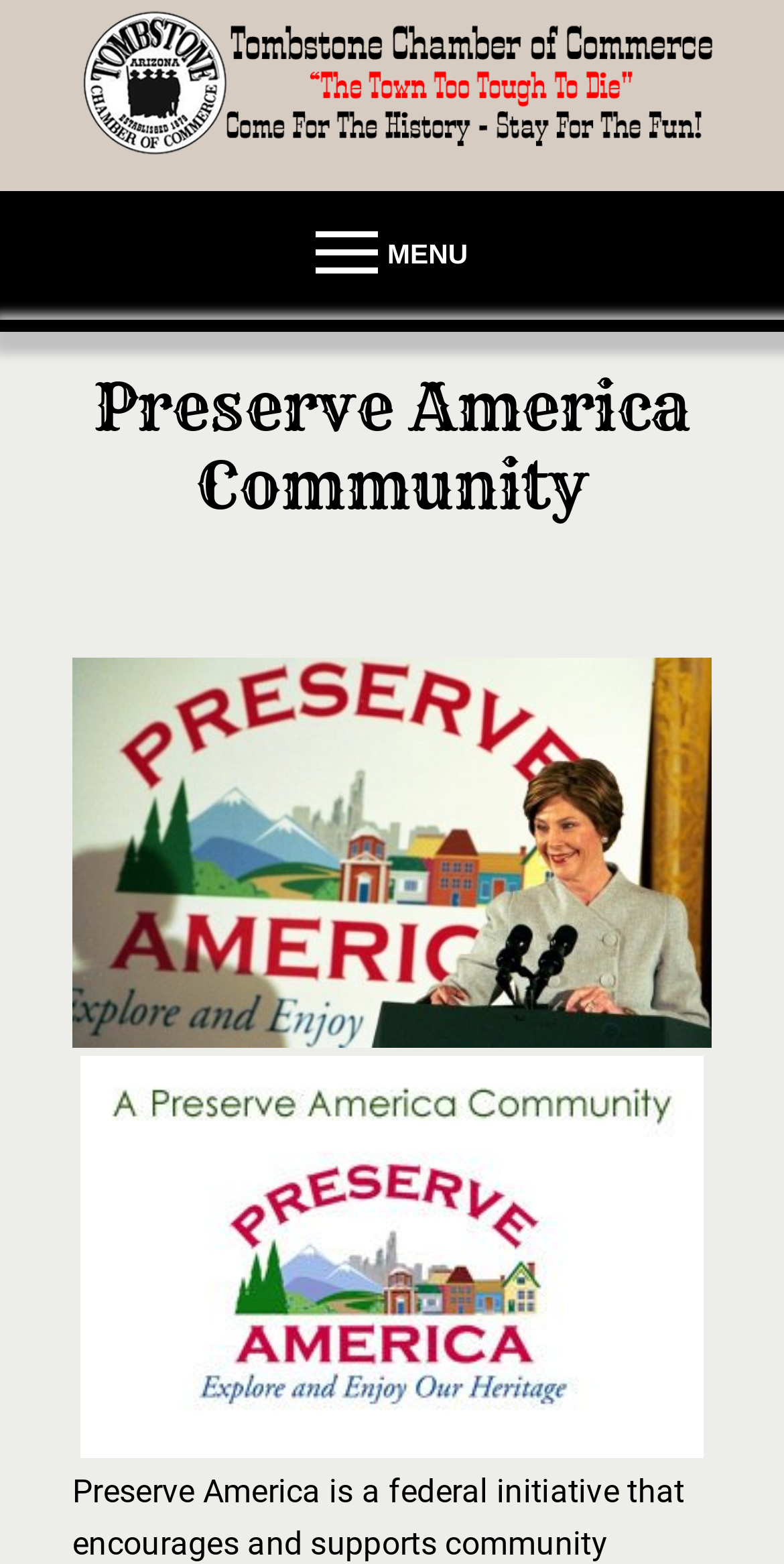Is there a 'Skip to content' link on the webpage?
Give a single word or phrase as your answer by examining the image.

Yes